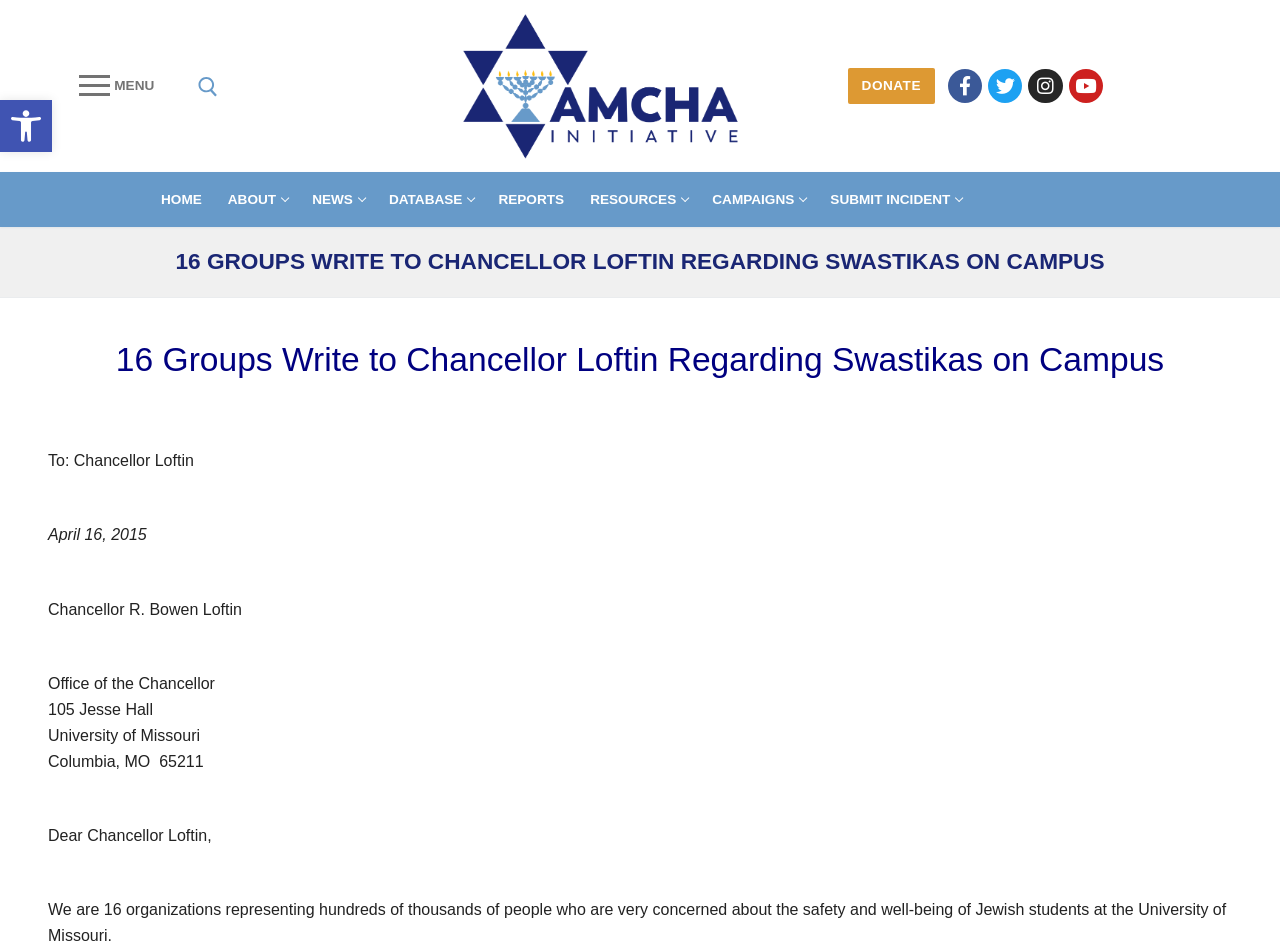Give a short answer using one word or phrase for the question:
What is the university mentioned on the webpage?

University of Missouri